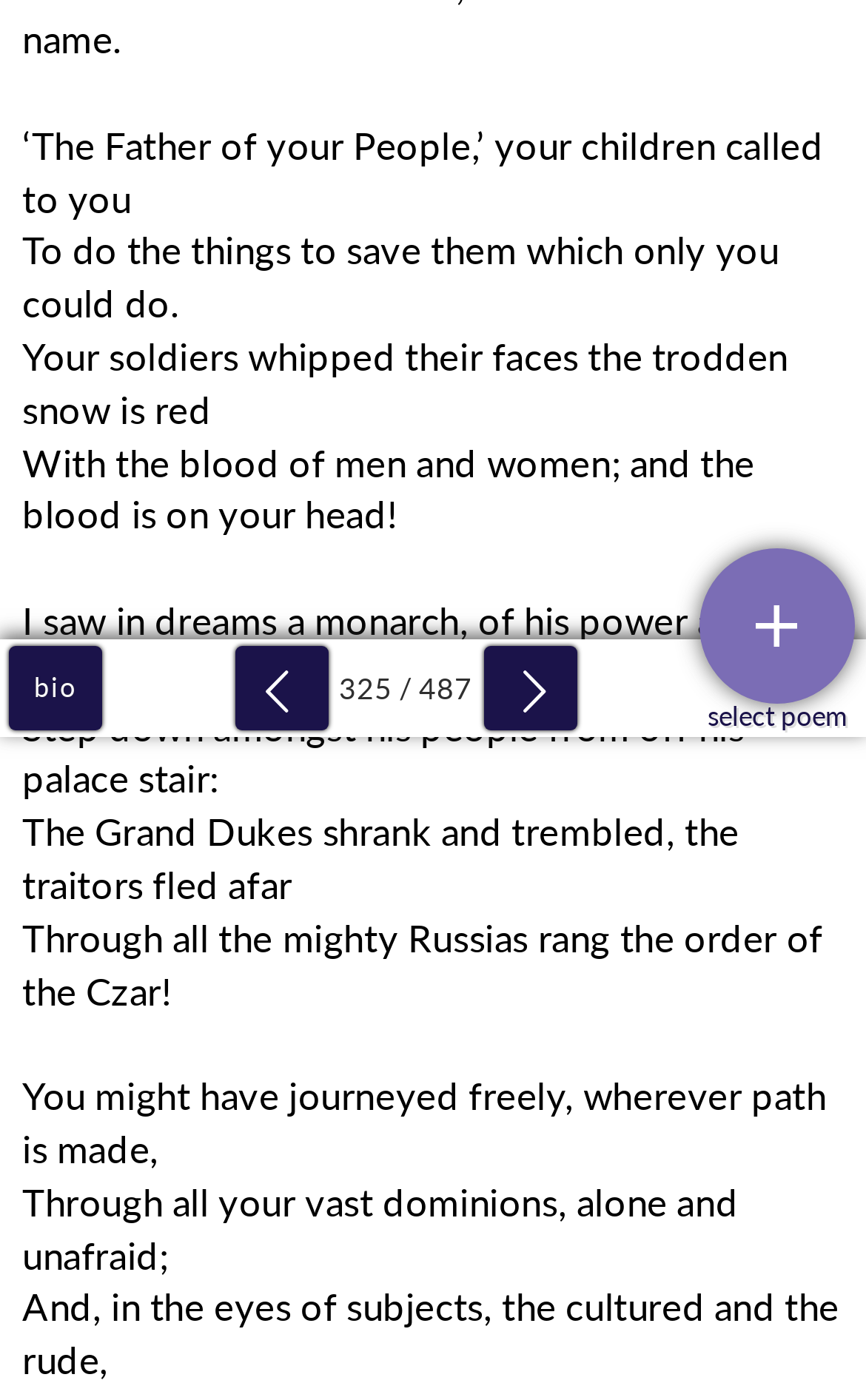Please find the bounding box for the UI component described as follows: "parent_node: 325 / 487".

[0.271, 0.461, 0.378, 0.522]